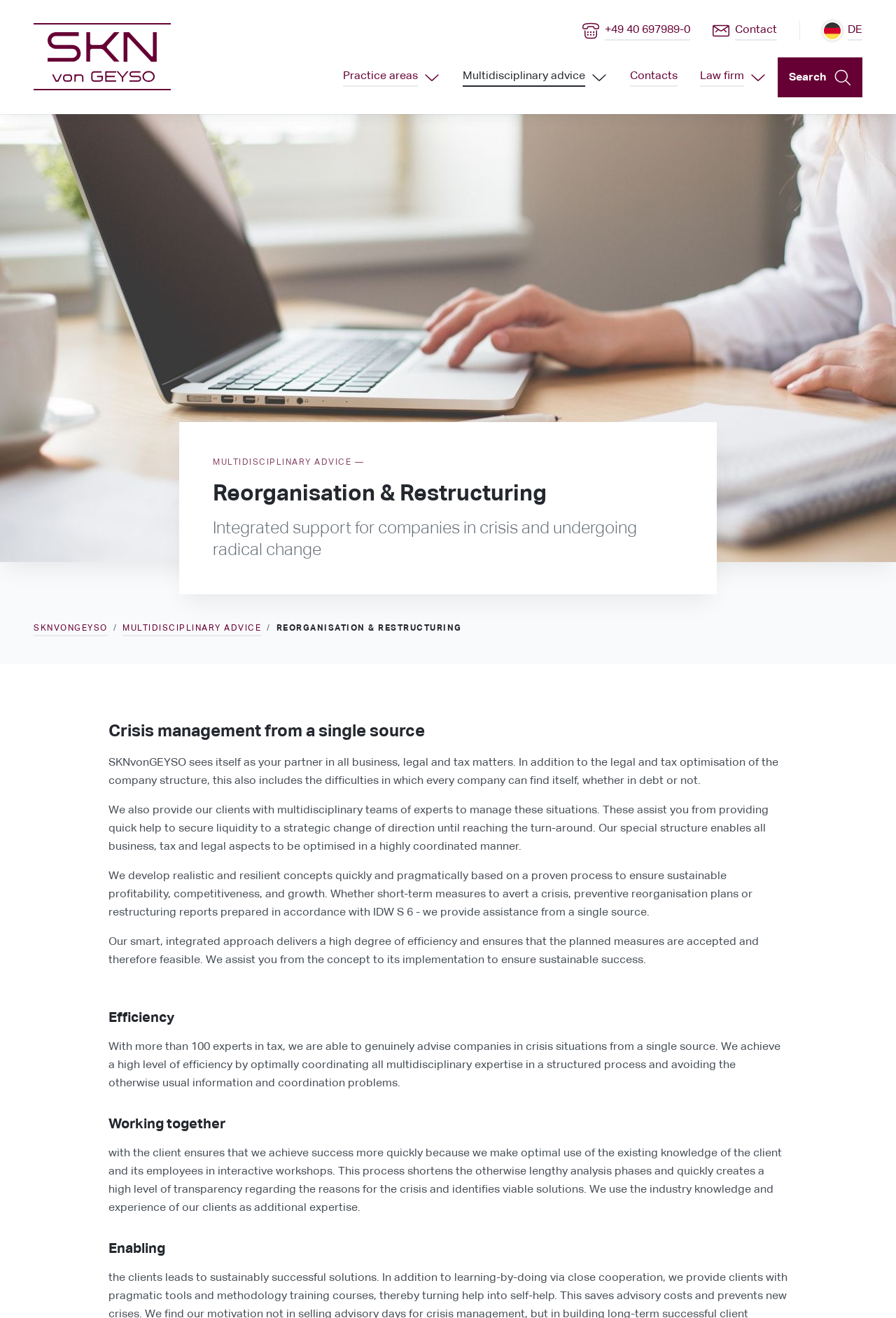Locate the bounding box of the UI element described in the following text: "Contacts".

[0.703, 0.051, 0.756, 0.066]